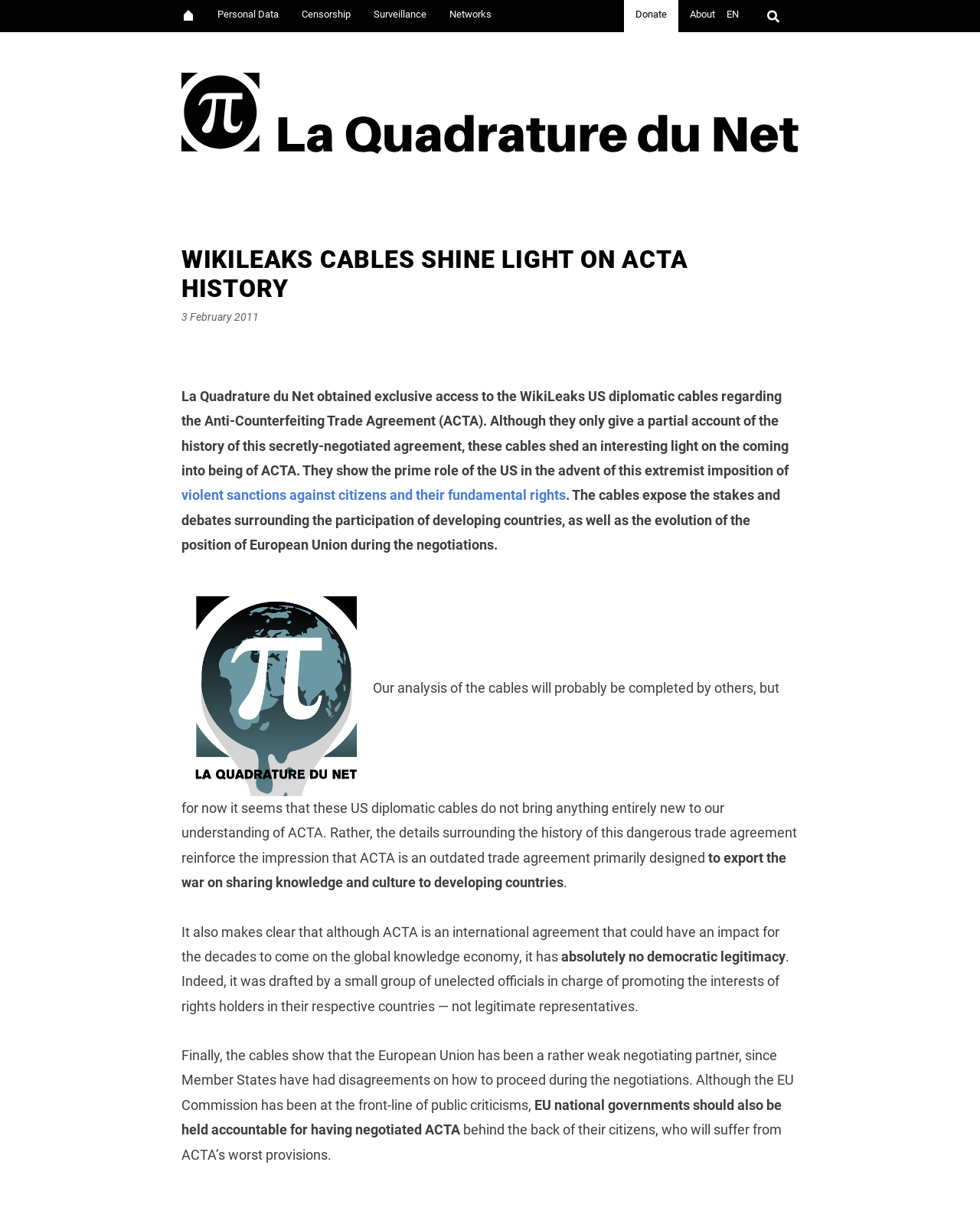Find the bounding box coordinates of the element to click in order to complete this instruction: "Visit La Quadrature du Net". The bounding box coordinates must be four float numbers between 0 and 1, denoted as [left, top, right, bottom].

[0.185, 0.036, 0.815, 0.144]